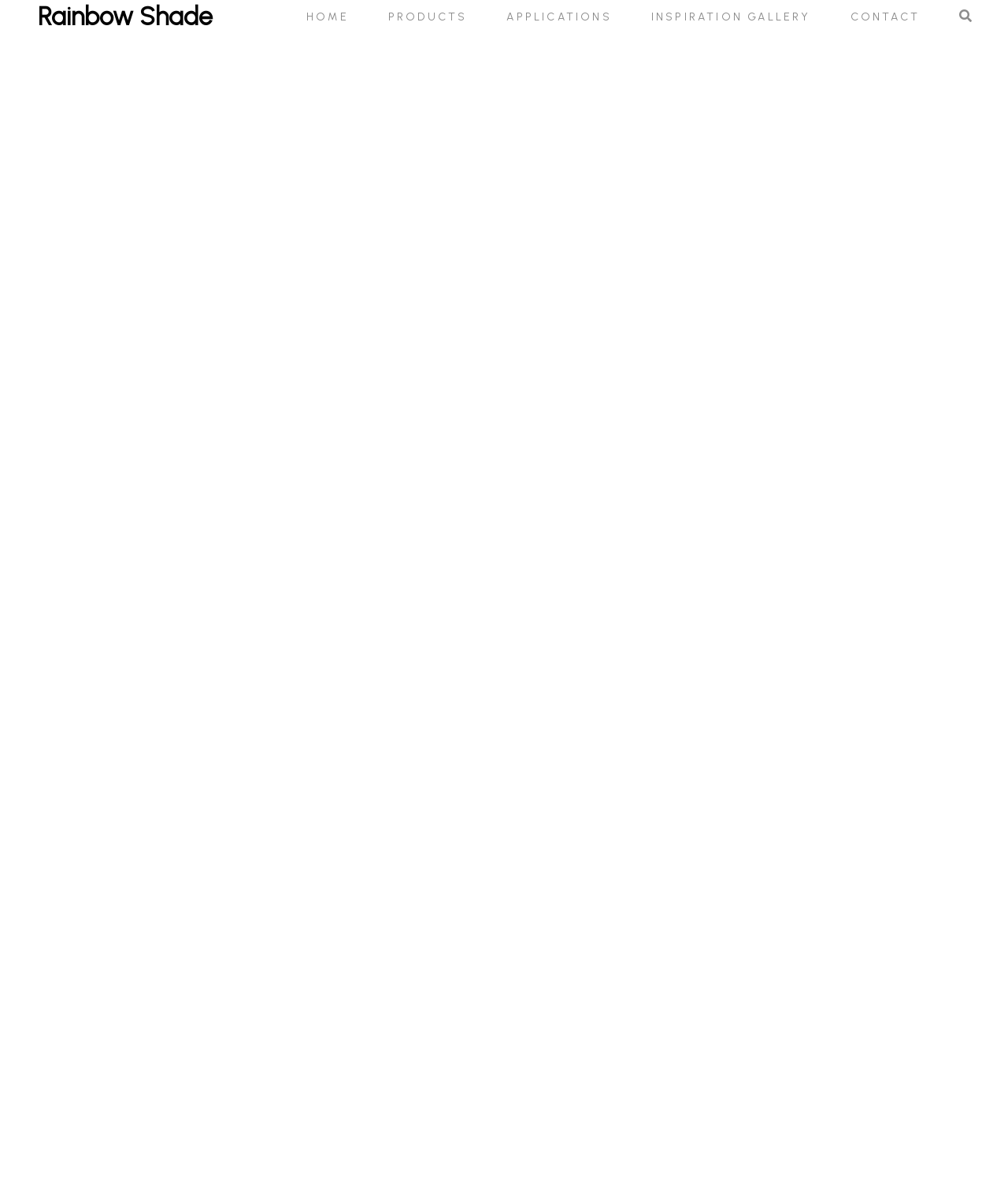How many main navigation links are there?
Please provide a comprehensive answer to the question based on the webpage screenshot.

I counted the number of main navigation links by looking at the links in the top navigation bar, which are 'HOME', 'PRODUCTS', 'APPLICATIONS', 'INSPIRATION GALLERY', and 'CONTACT'. There are 6 links in total.